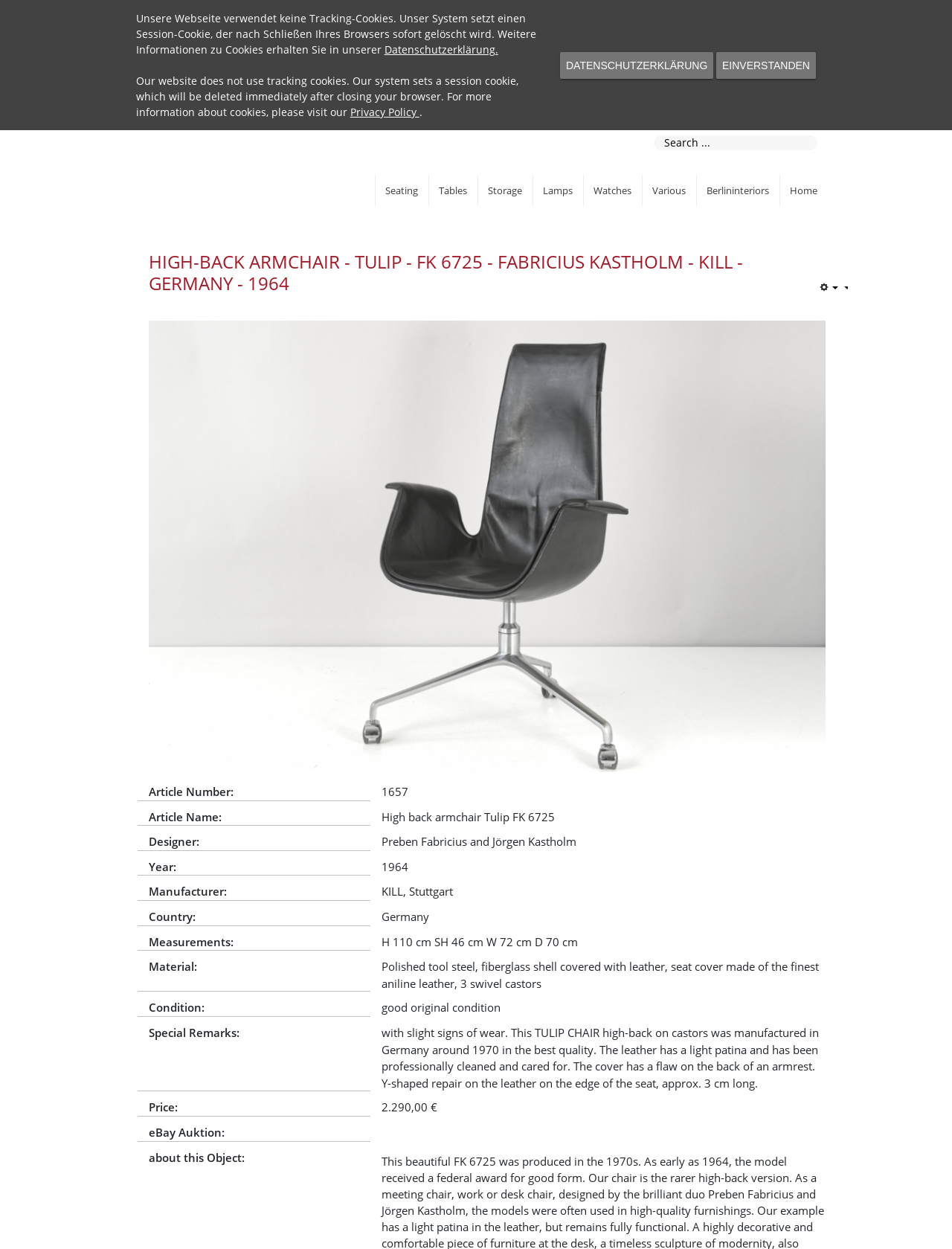Please provide the bounding box coordinates for the UI element as described: "Various". The coordinates must be four floats between 0 and 1, represented as [left, top, right, bottom].

[0.685, 0.147, 0.72, 0.158]